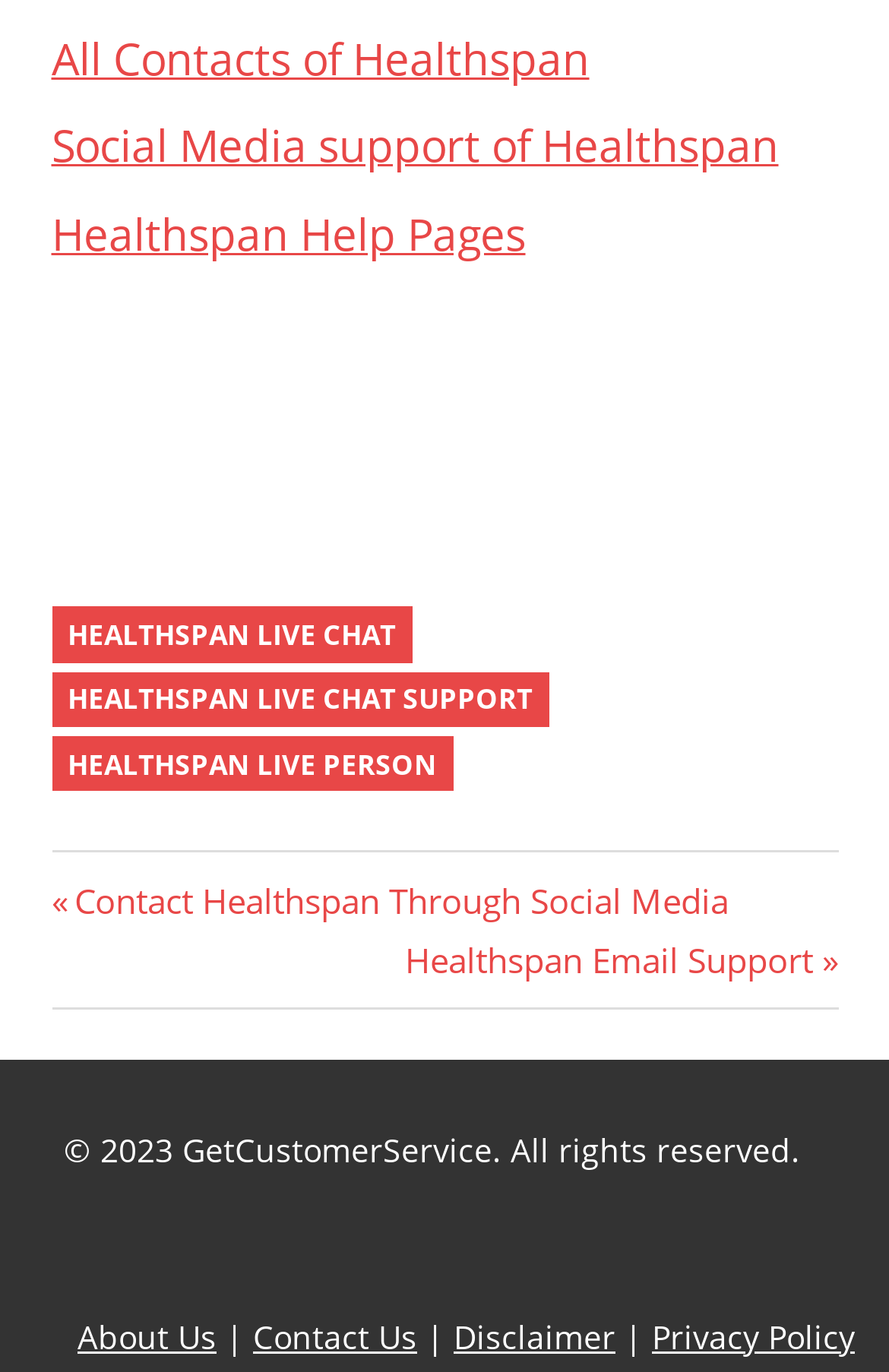Pinpoint the bounding box coordinates of the clickable area needed to execute the instruction: "View all contacts of Healthspan". The coordinates should be specified as four float numbers between 0 and 1, i.e., [left, top, right, bottom].

[0.058, 0.02, 0.663, 0.065]